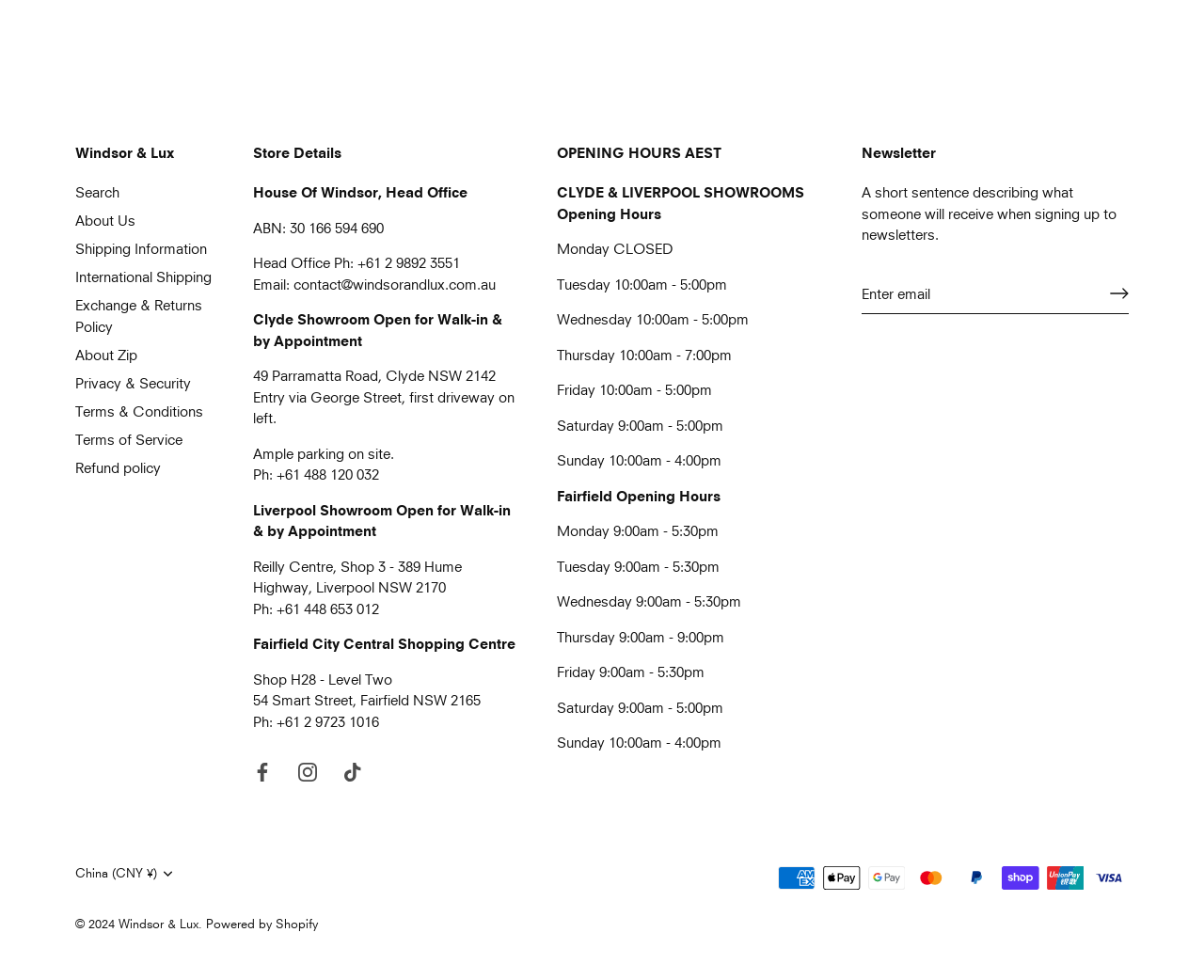Please give a one-word or short phrase response to the following question: 
What is the name of the second product?

Lumina Lace back Toffee